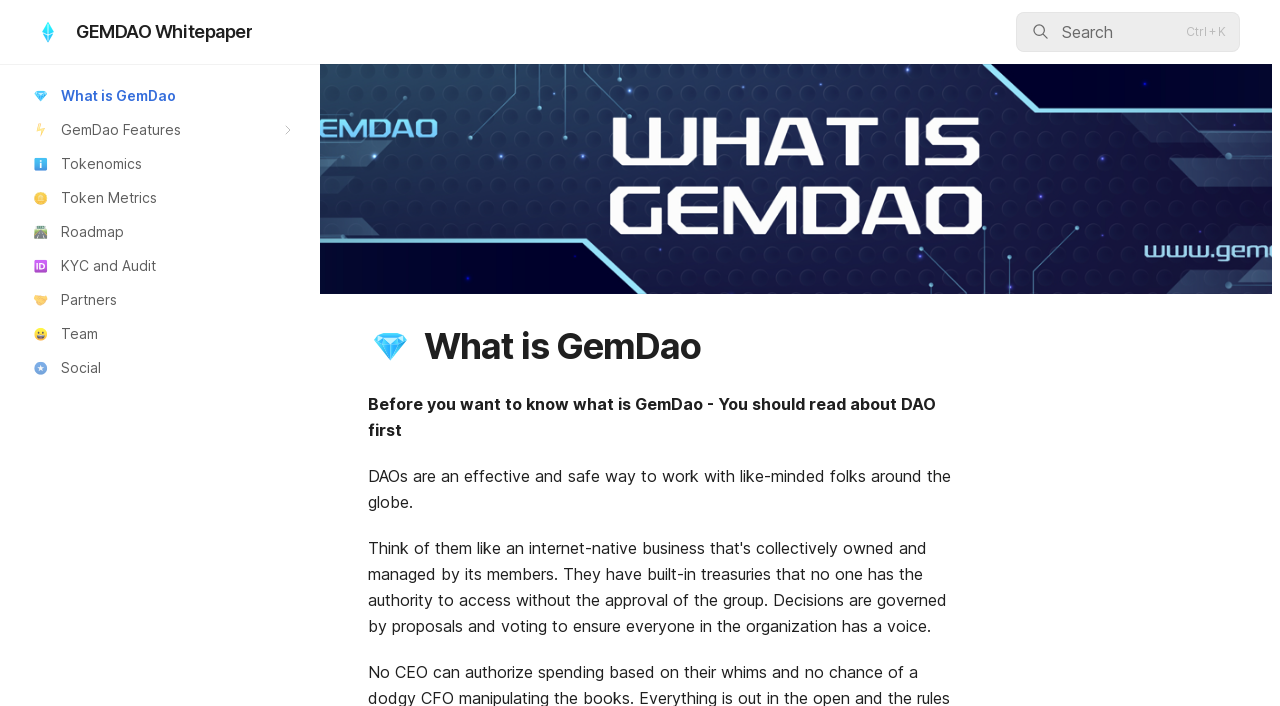What is the purpose of the button at the top right corner?
Utilize the information in the image to give a detailed answer to the question.

The button at the top right corner of the webpage has an image of a magnifying glass and the text 'Ctrl + K' next to it, indicating that it is a search button.